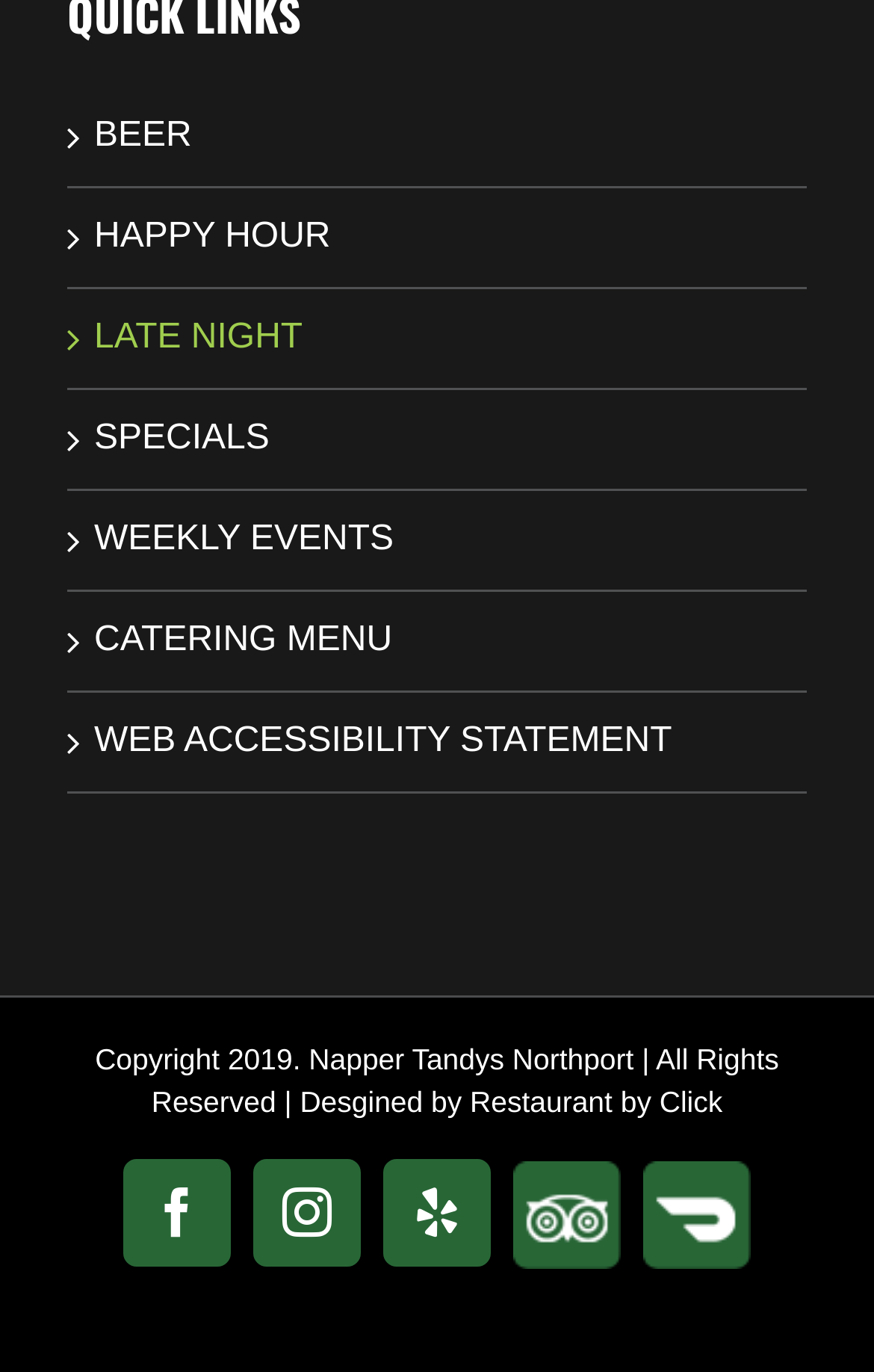Please mark the clickable region by giving the bounding box coordinates needed to complete this instruction: "View HAPPY HOUR".

[0.108, 0.153, 0.897, 0.192]